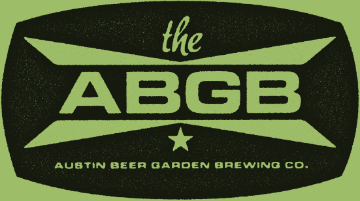Explain the image in a detailed and descriptive way.

The image features the logo of "the ABGB" (Austin Beer Garden Brewing Co.), set against a vibrant green background. The design prominently includes the name "the ABGB" in a stylized font that conveys a sense of modernity and trendiness, reflecting the brewery's identity as a contemporary establishment. Below the name, the text "AUSTIN BEER GARDEN BREWING CO." is displayed, emphasizing the company’s origins in Austin, Texas. The logo is outlined with sleek geometric shapes, which reinforces the brewery's brand aesthetic and appeals to both local patrons and visitors seeking a lively atmosphere for enjoying craft beer and community events.